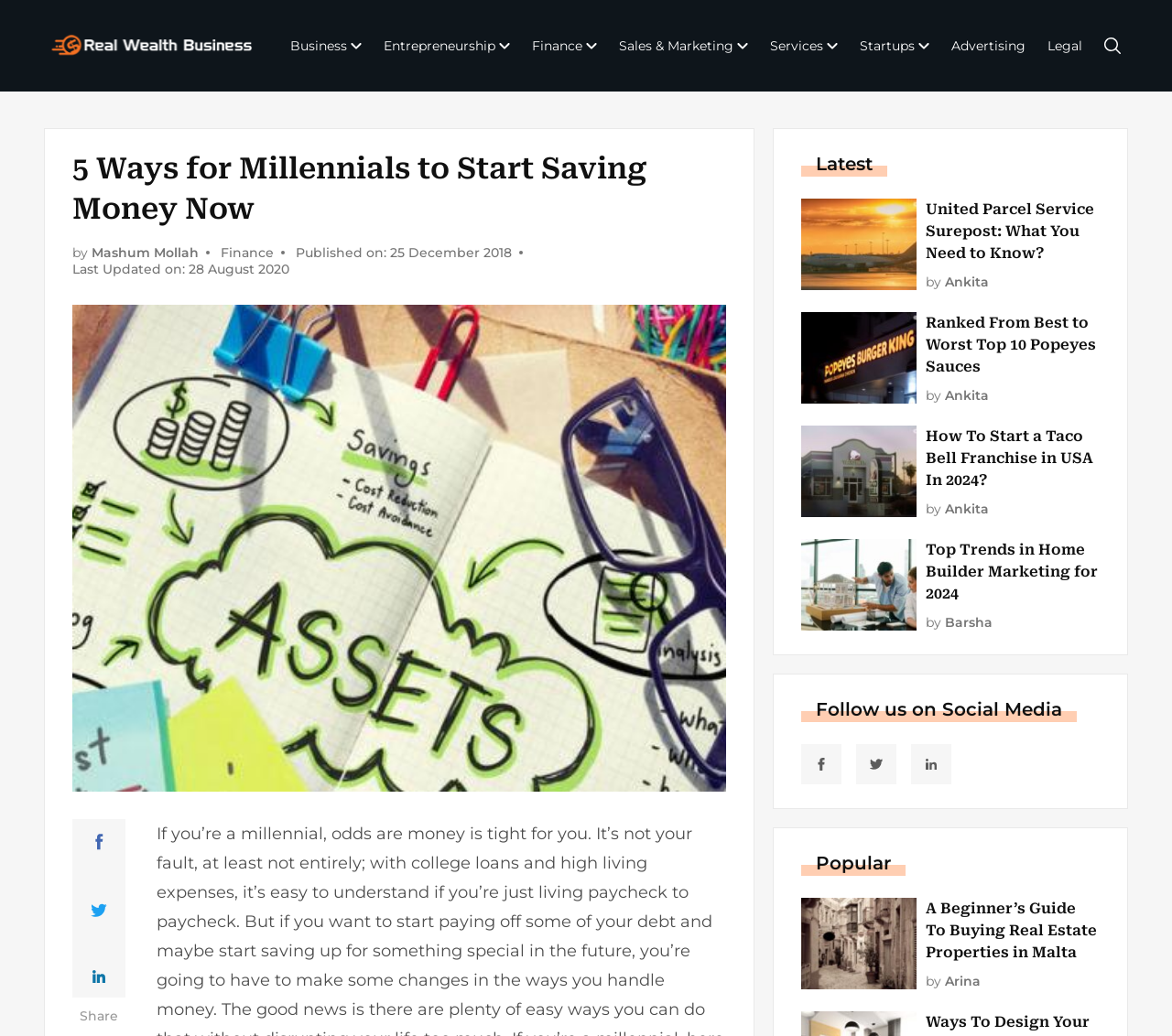What is the title of the latest article?
Based on the image content, provide your answer in one word or a short phrase.

United Parcel Service Surepost: What You Need to Know?